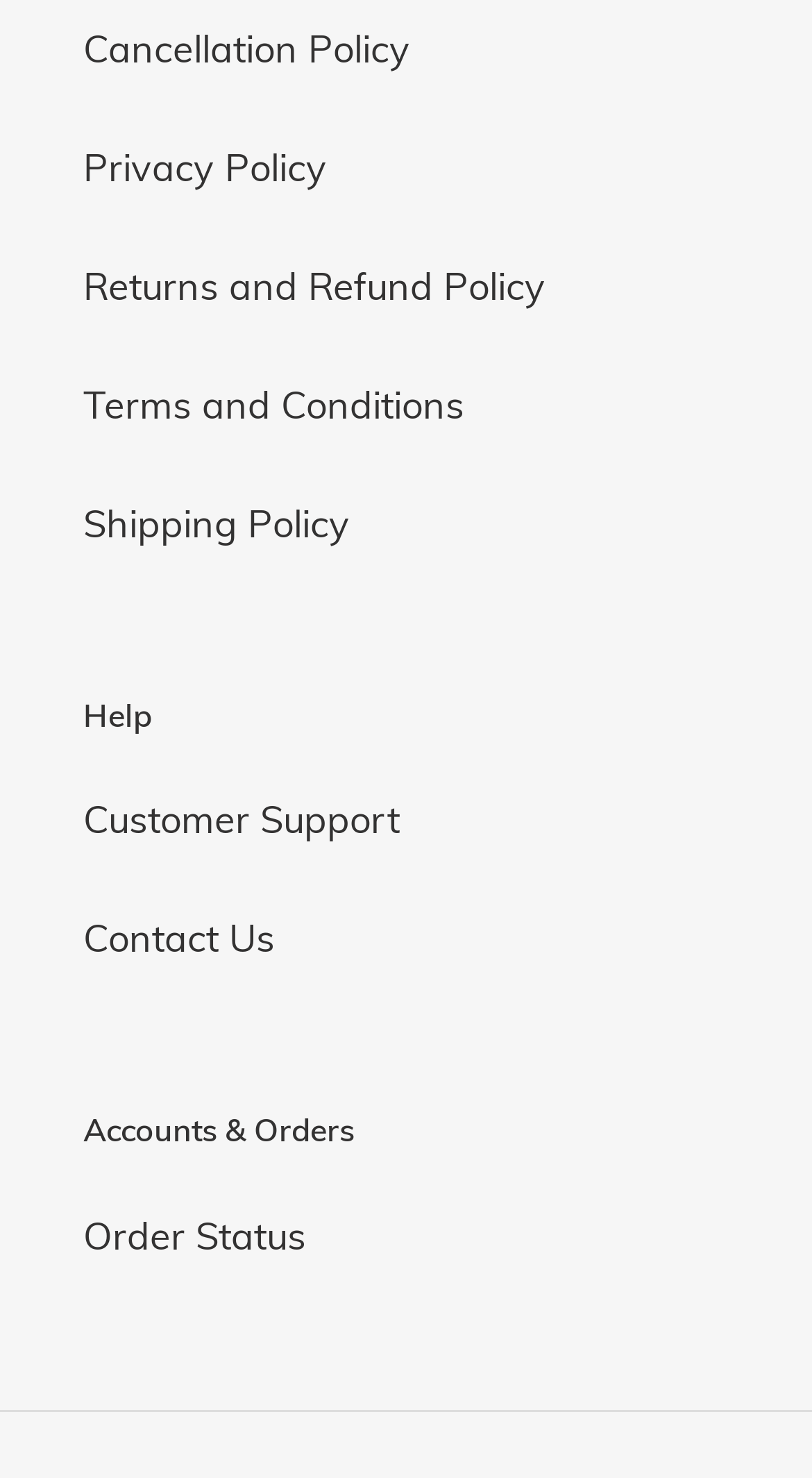Please identify the bounding box coordinates of the clickable element to fulfill the following instruction: "get help". The coordinates should be four float numbers between 0 and 1, i.e., [left, top, right, bottom].

[0.103, 0.47, 0.187, 0.497]